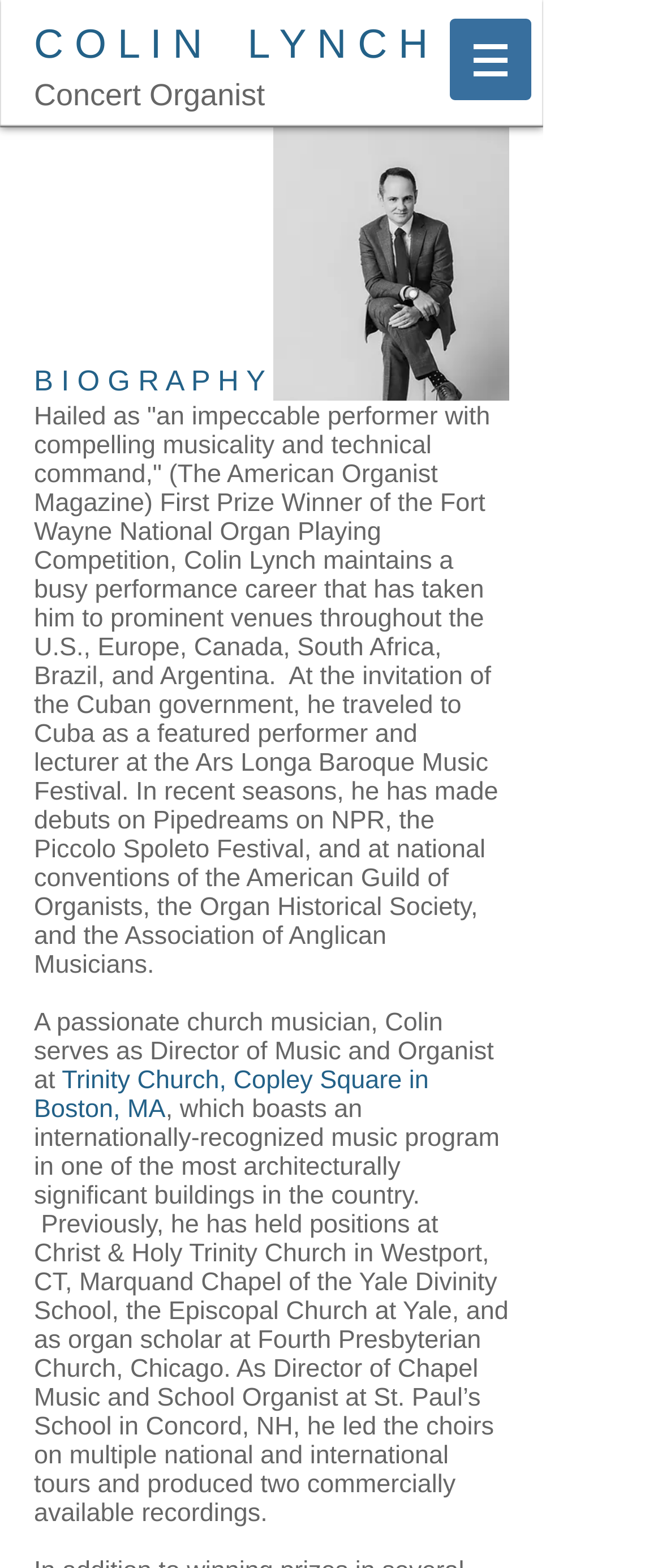Respond to the following question using a concise word or phrase: 
What is the name of the school where Colin Lynch led choirs on national and international tours?

St. Paul’s School in Concord, NH